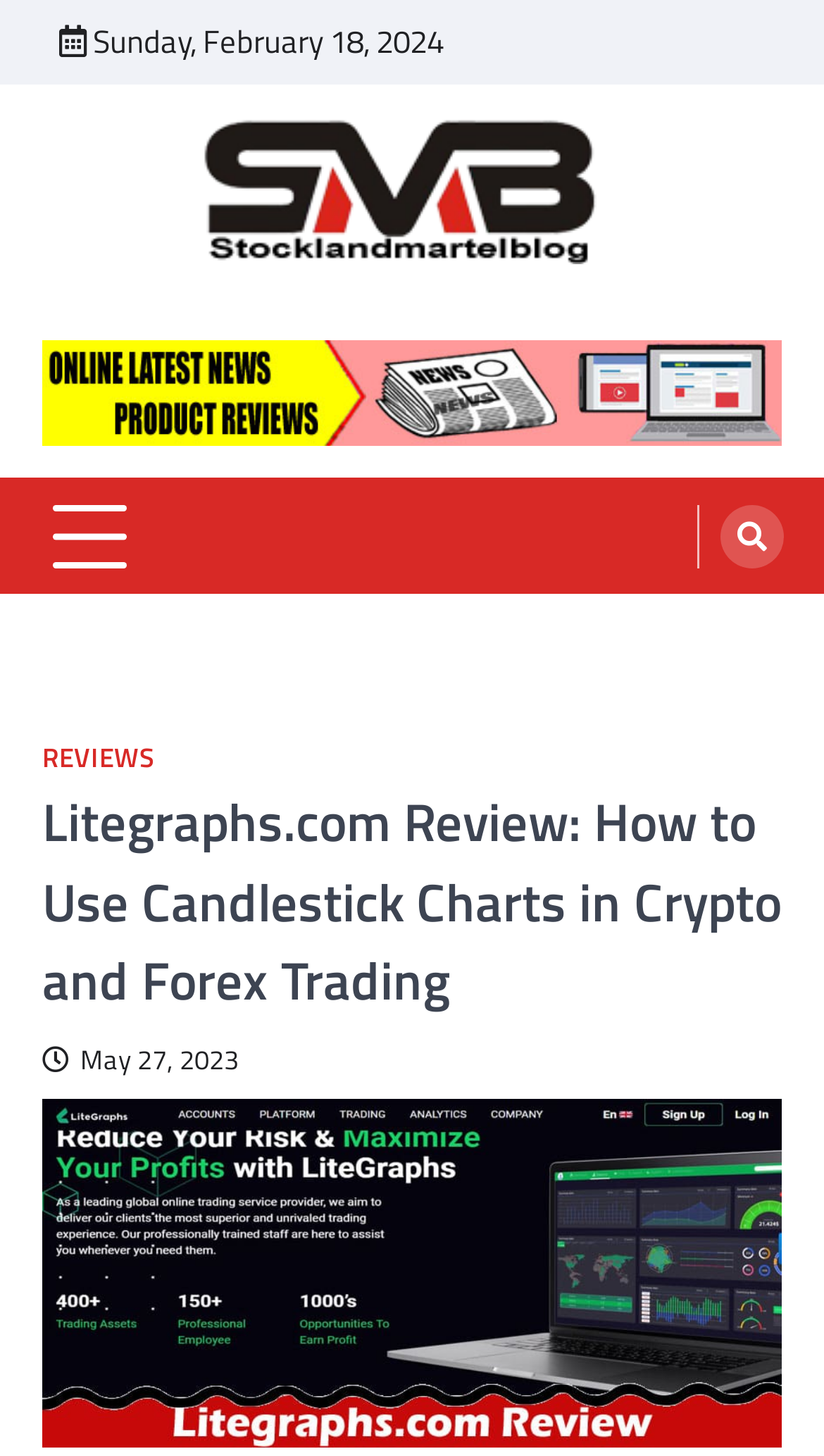Identify and provide the bounding box for the element described by: "Reviews".

[0.051, 0.51, 0.187, 0.532]